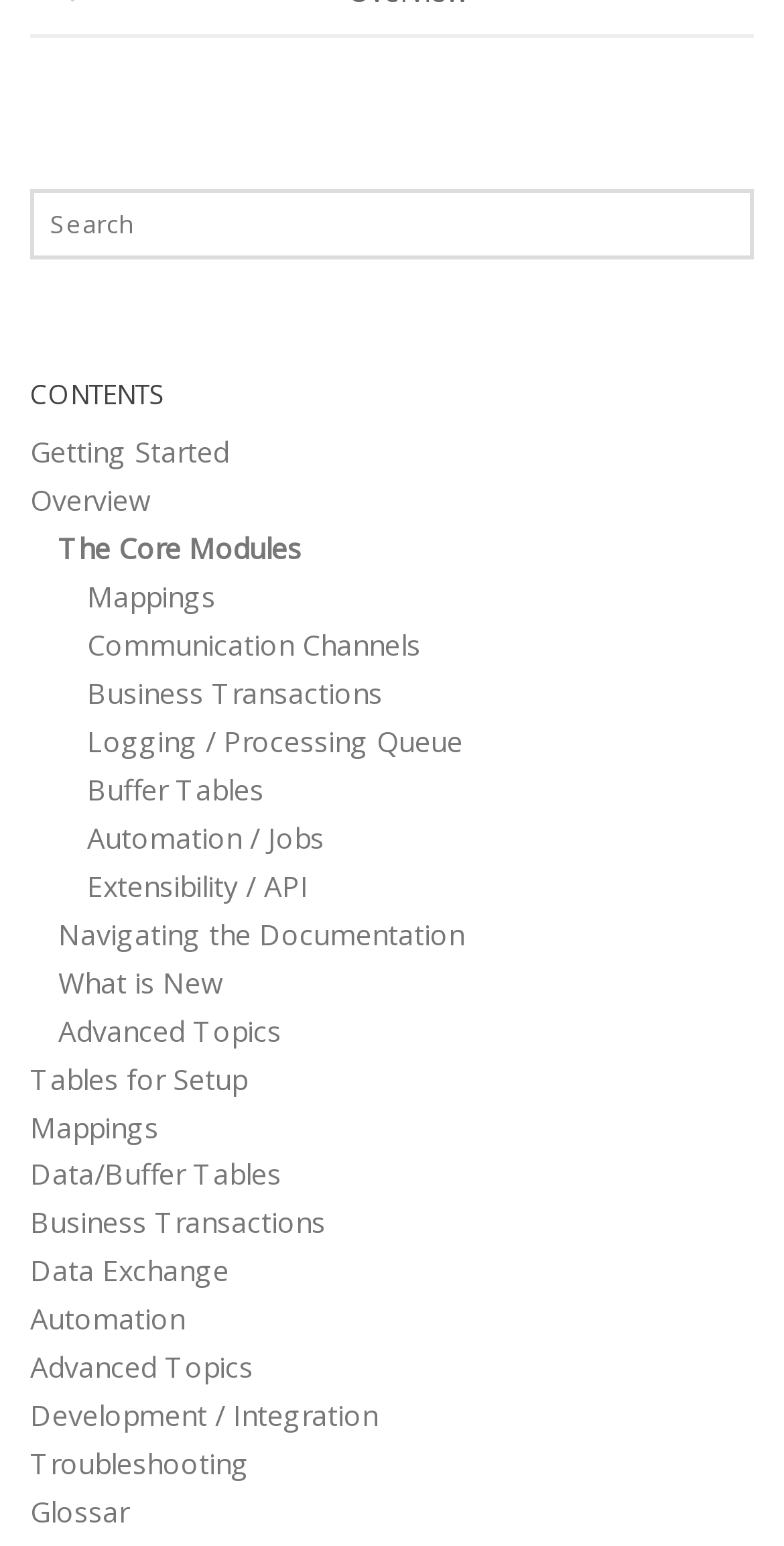Answer the question below using just one word or a short phrase: 
What is the last link under the 'CONTENTS' heading?

Glossar